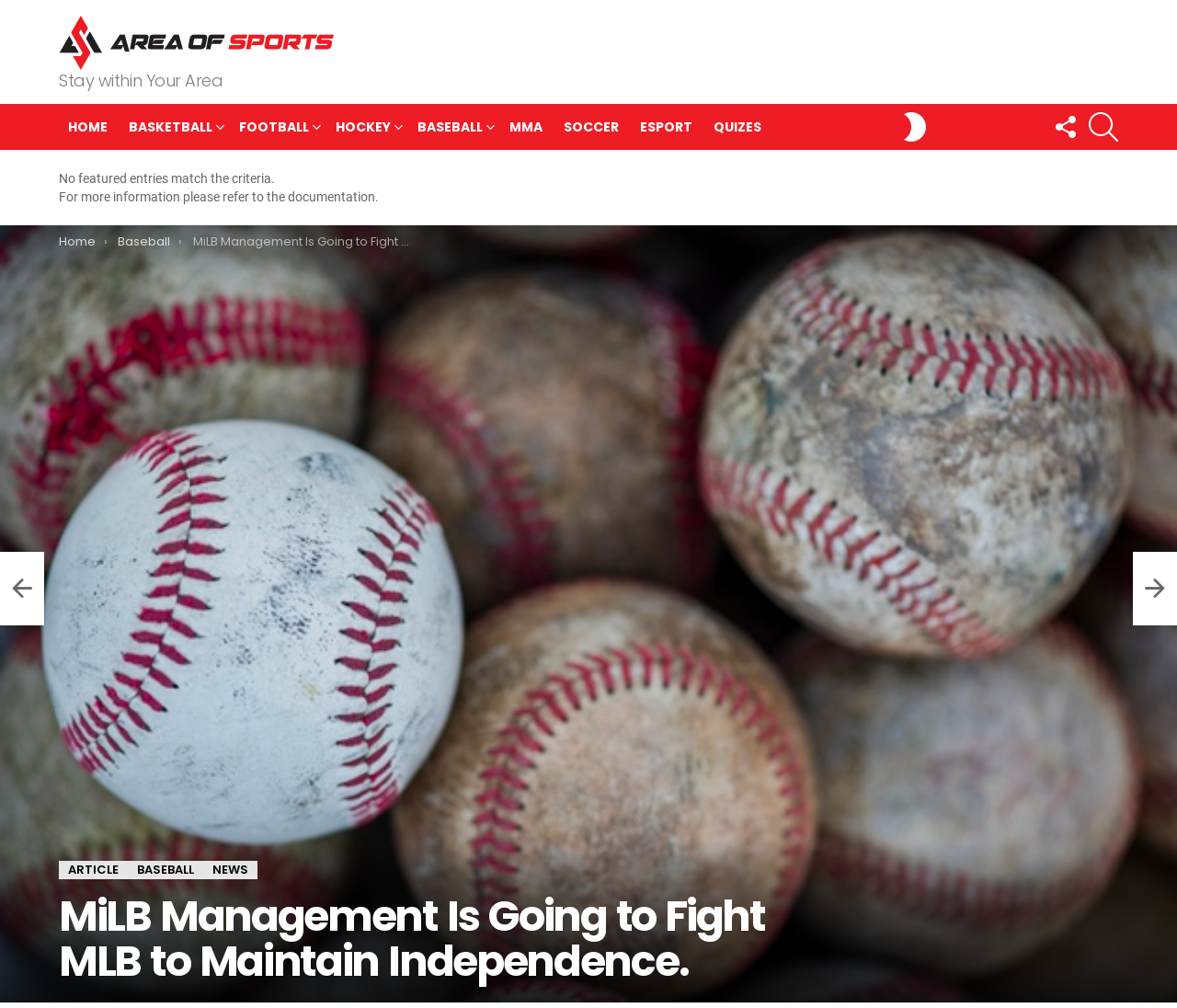Extract the bounding box coordinates for the described element: "Switch skin". The coordinates should be represented as four float numbers between 0 and 1: [left, top, right, bottom].

[0.765, 0.103, 0.79, 0.149]